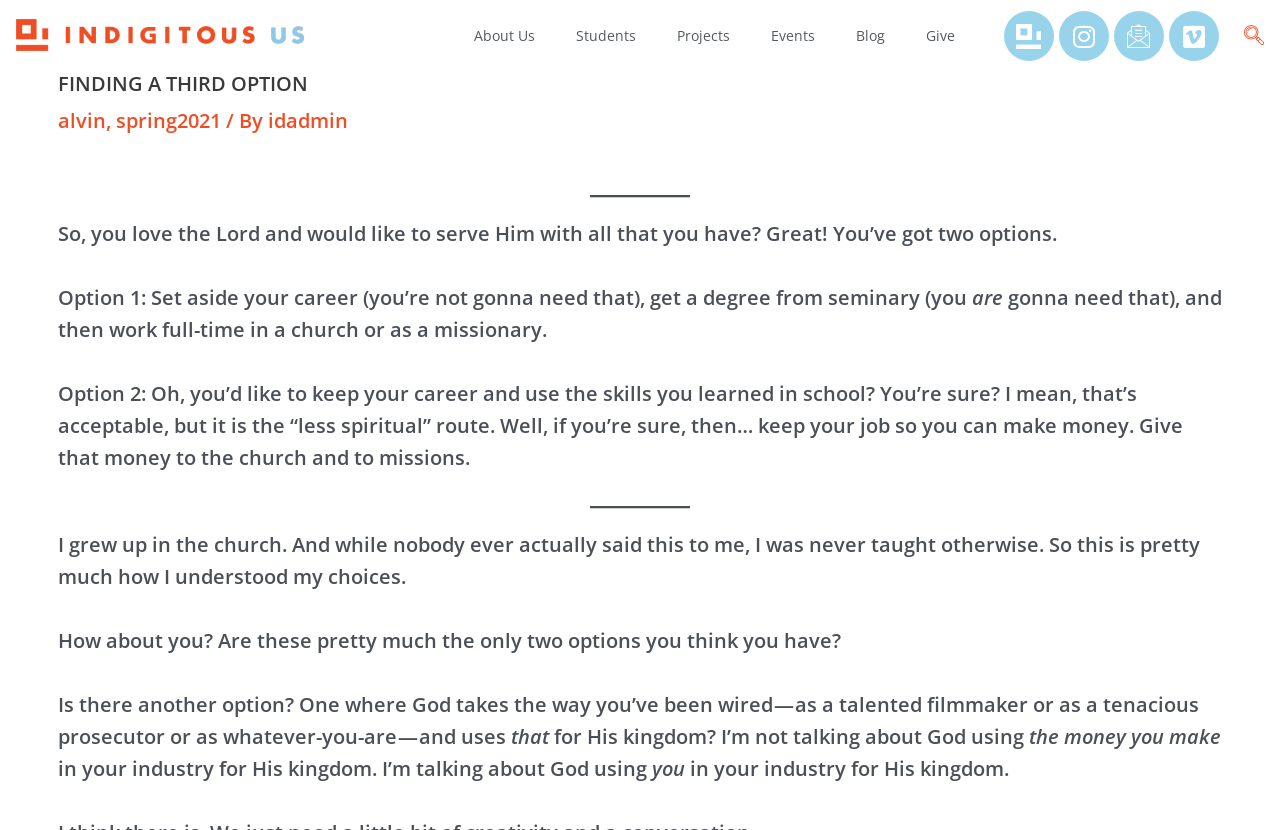Please determine the bounding box coordinates of the section I need to click to accomplish this instruction: "View the 'Blog' section".

[0.653, 0.013, 0.708, 0.073]